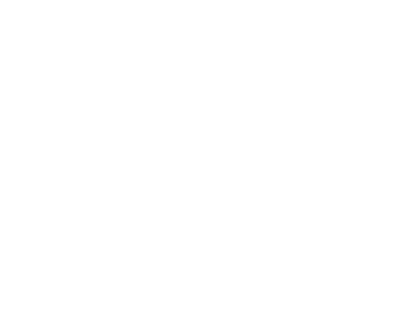What type of landscape is depicted in the painting?
Provide a concise answer using a single word or phrase based on the image.

Canadian wilderness